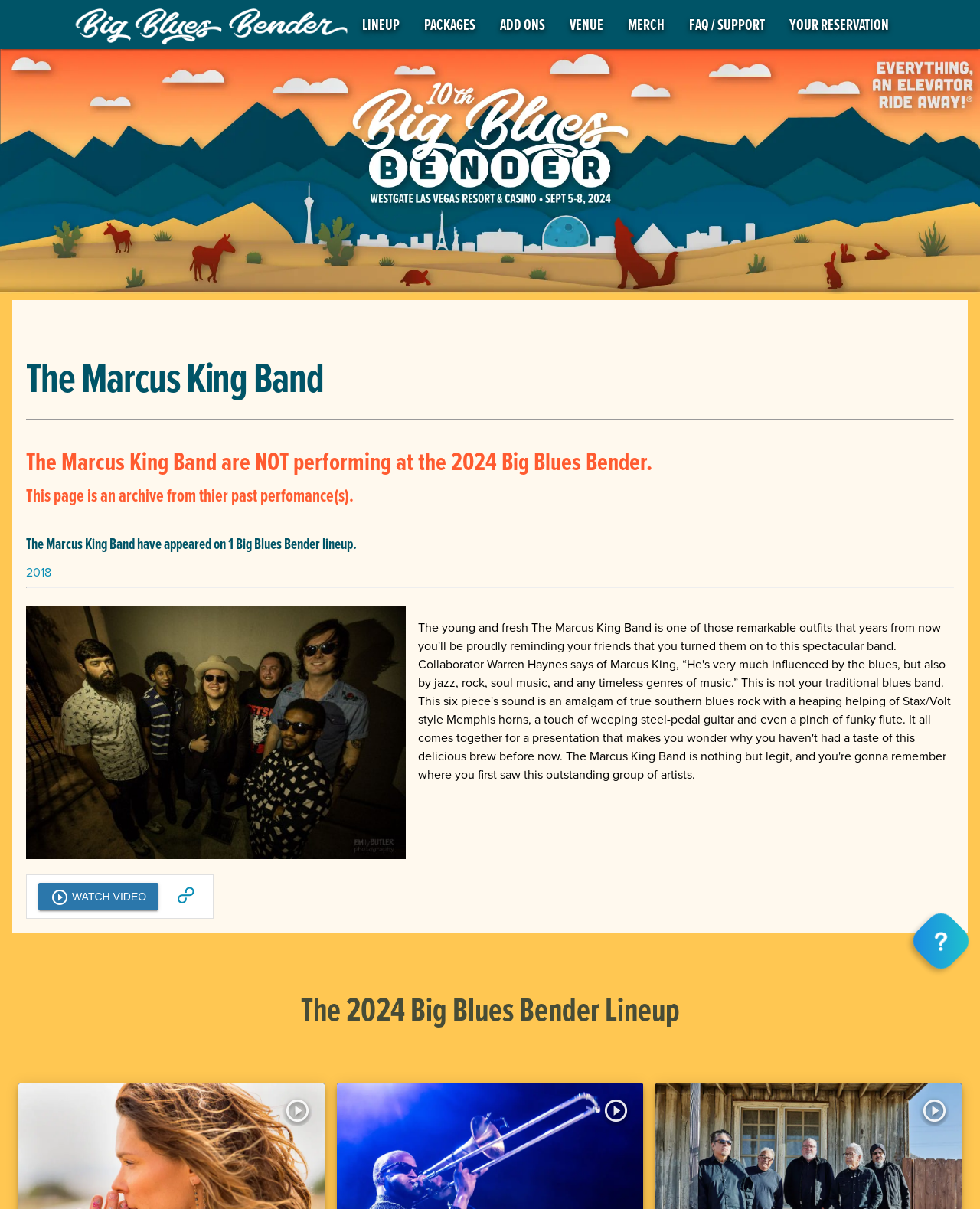Analyze the image and provide a detailed answer to the question: How many Big Blues Bender lineups has the band appeared on?

The webpage mentions that 'The Marcus King Band have appeared on 1 Big Blues Bender lineup.' This information can be found in the heading element on the webpage.